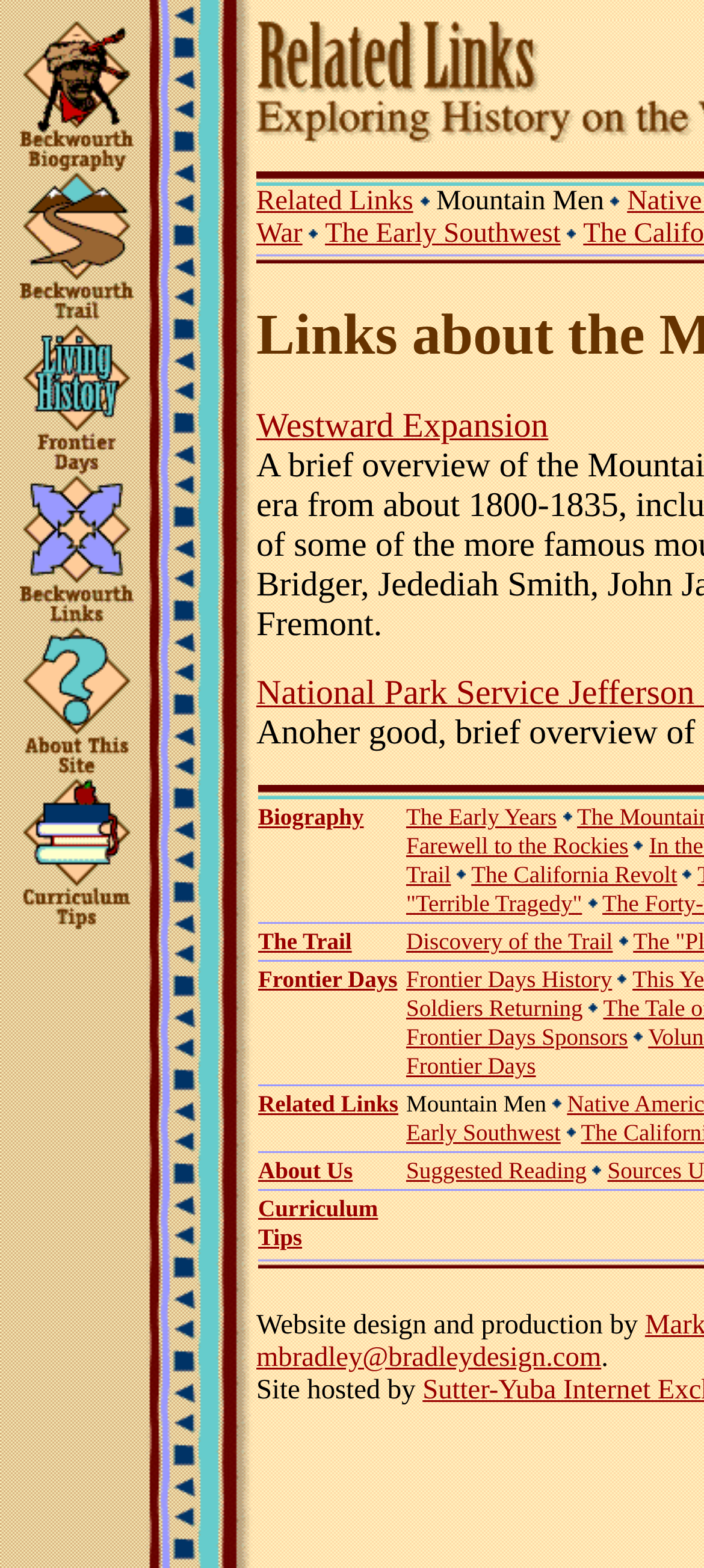Offer a meticulous description of the webpage's structure and content.

This webpage is about Jim Beckwourth, an African American who played a major role in the early exploration and settlement of the American West. The page is divided into two main sections. On the left side, there is a table with six links: Beckwourth Biography, Beckwourth Trail, Frontier Days, Related Links, About this Site, and Curriculum Tips. Each link has a corresponding image next to it.

On the right side, there is a larger section with multiple subheadings and links. The first subheading is "Mountain Men", followed by an image. Below this, there are four main sections: The Early Southwest, Westward Expansion, Biography, and Related Links. The Westward Expansion section is further divided into five subheadings: Biography, The Trail, Frontier Days, Related Links, and About Us. Each of these subheadings has links and images associated with them.

At the bottom of the page, there is a section with credits, including a statement about the website design and production, a link to the designer's email, and a statement about the site being hosted by a particular company.